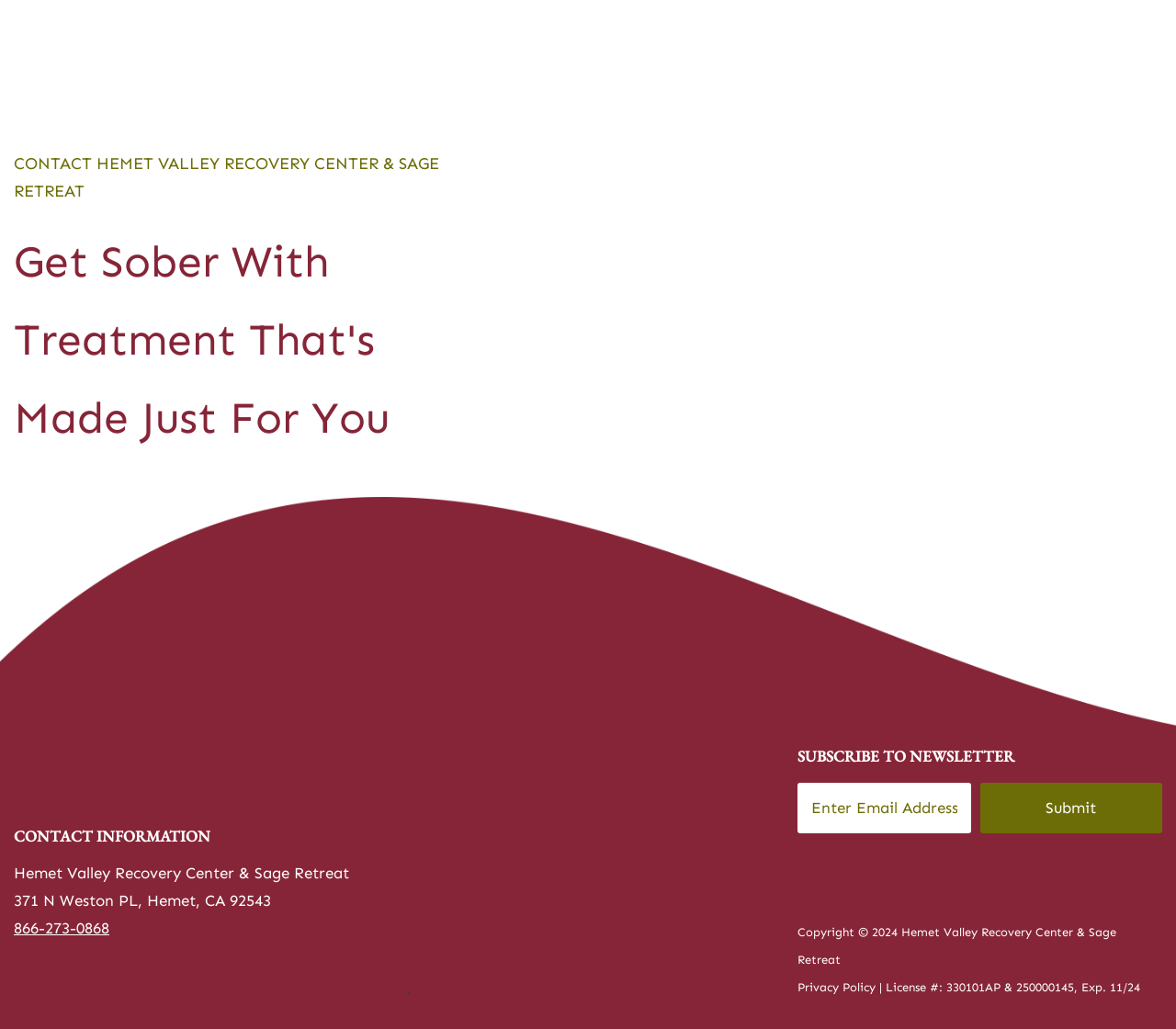Could you specify the bounding box coordinates for the clickable section to complete the following instruction: "Click the 'Submit' button"?

[0.833, 0.761, 0.988, 0.81]